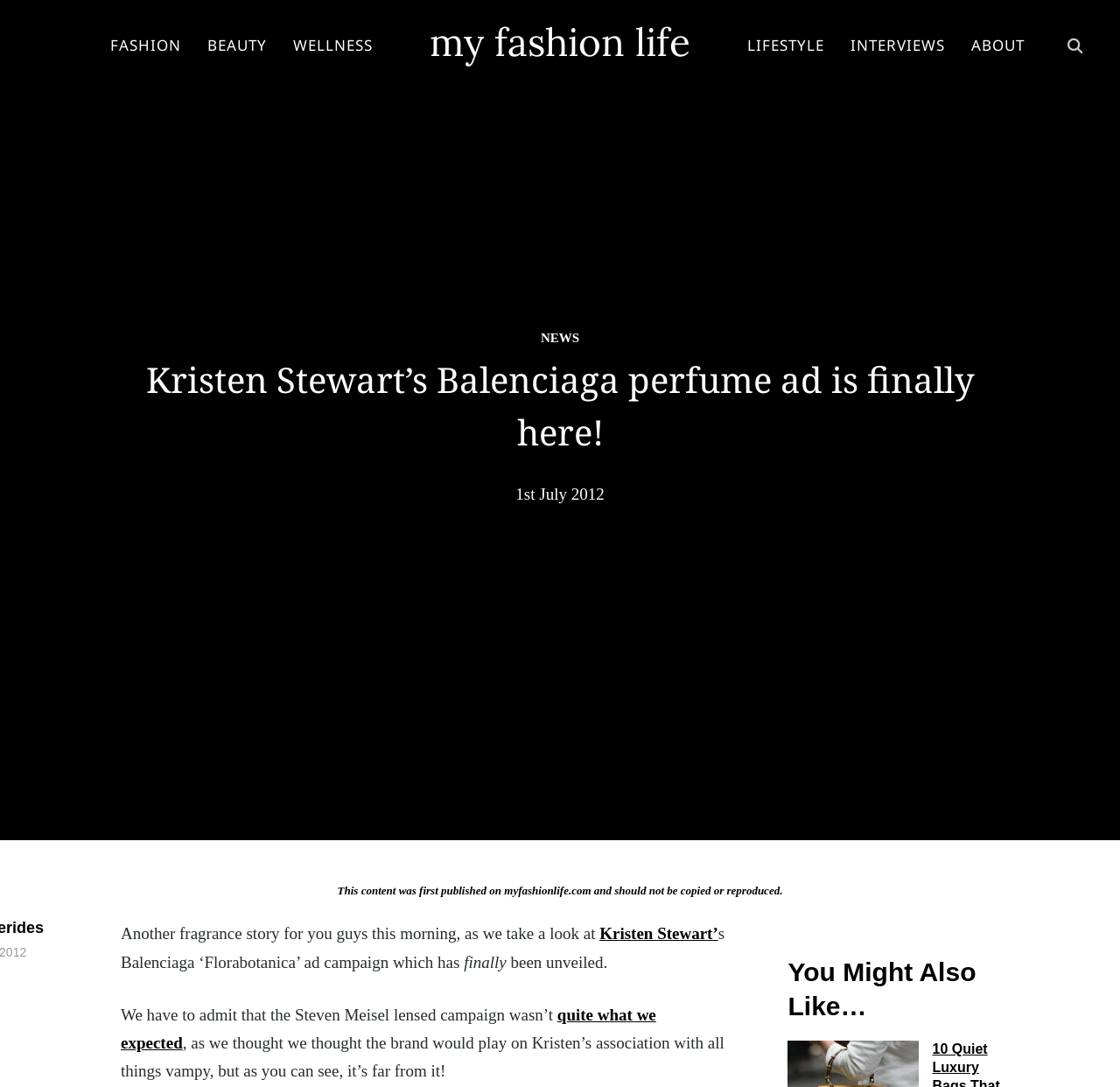Deliver a detailed narrative of the webpage's visual and textual elements.

The webpage is about Kristen Stewart's Balenciaga perfume ad campaign, specifically the "Florabotanica" ad. At the top, there are several links to different categories, including "FASHION", "BEAUTY", "WELLNESS", "LIFESTYLE", "INTERVIEWS", and "ABOUT". Below these links, there is a heading that reads "my fashion life". 

To the right of the heading, there are more links, including "NEWS" and a search button. Below the search button, there is a header with the title "Kristen Stewart’s Balenciaga perfume ad is finally here!" and a timestamp indicating that the content was published on July 1st, 2012. 

The main content of the webpage is a series of paragraphs discussing the perfume ad campaign. The text describes the campaign as not being what was expected, with a link to "quite what we expected" for further information. The article also mentions the photographer, Steven Meisel, and Kristen Stewart's association with vampy themes. 

At the bottom of the page, there is a heading that reads "You Might Also Like…" and a notice stating that the content was originally published on myfashionlife.com and should not be copied or reproduced.